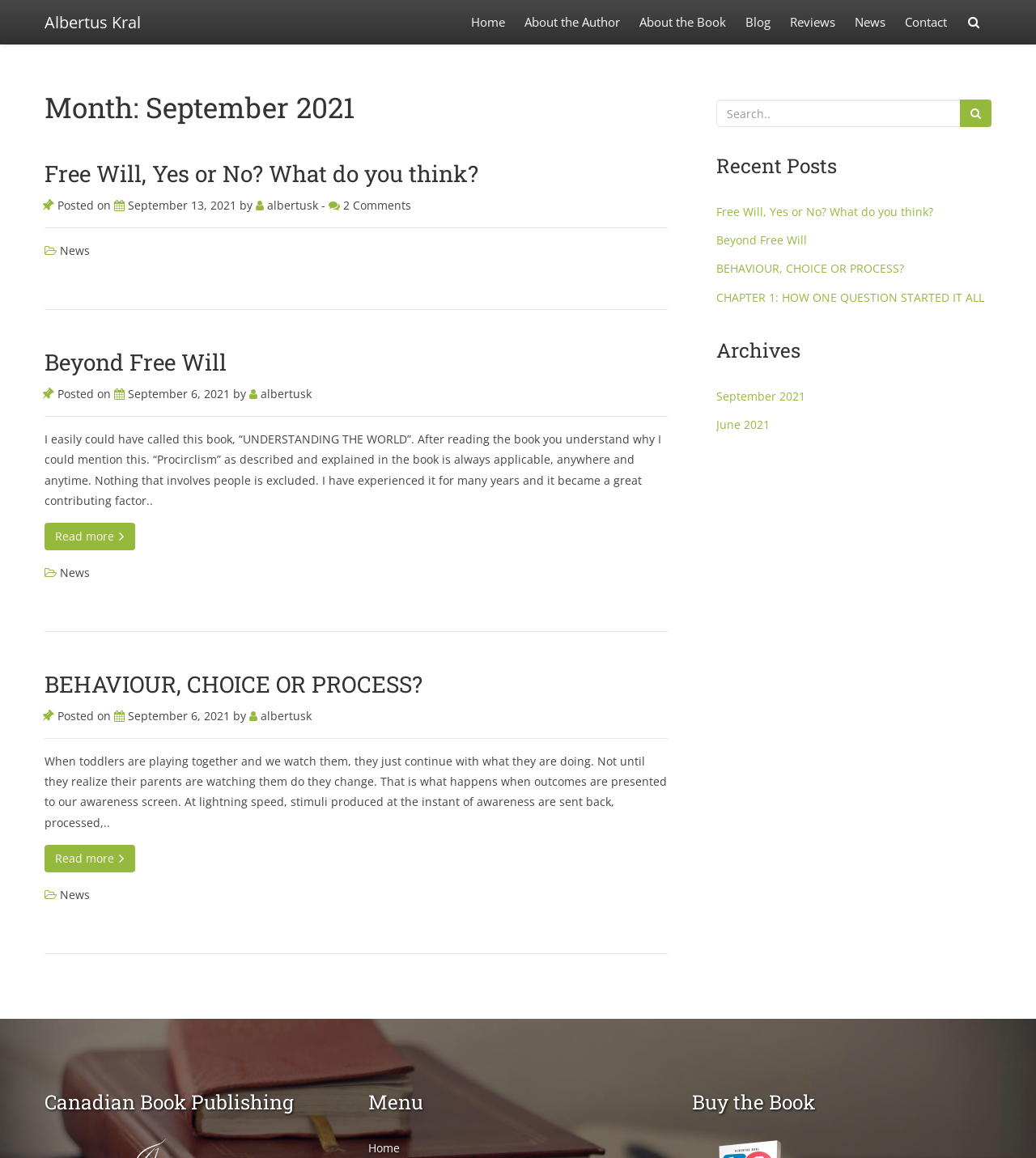Please identify the bounding box coordinates for the region that you need to click to follow this instruction: "View the 'About the Author' page".

[0.498, 0.0, 0.606, 0.038]